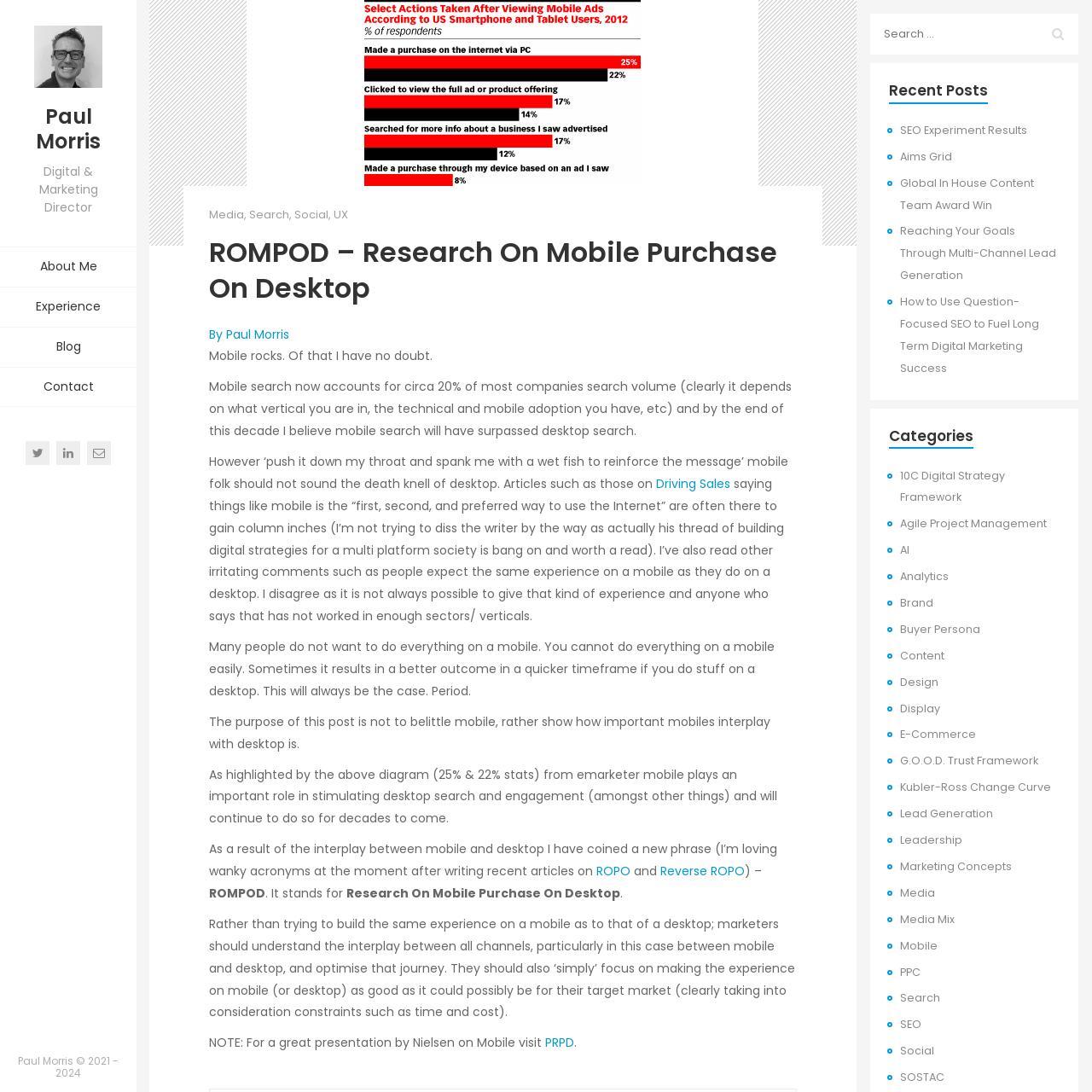What is the purpose of this post?
Using the image, respond with a single word or phrase.

To show mobile's interplay with desktop